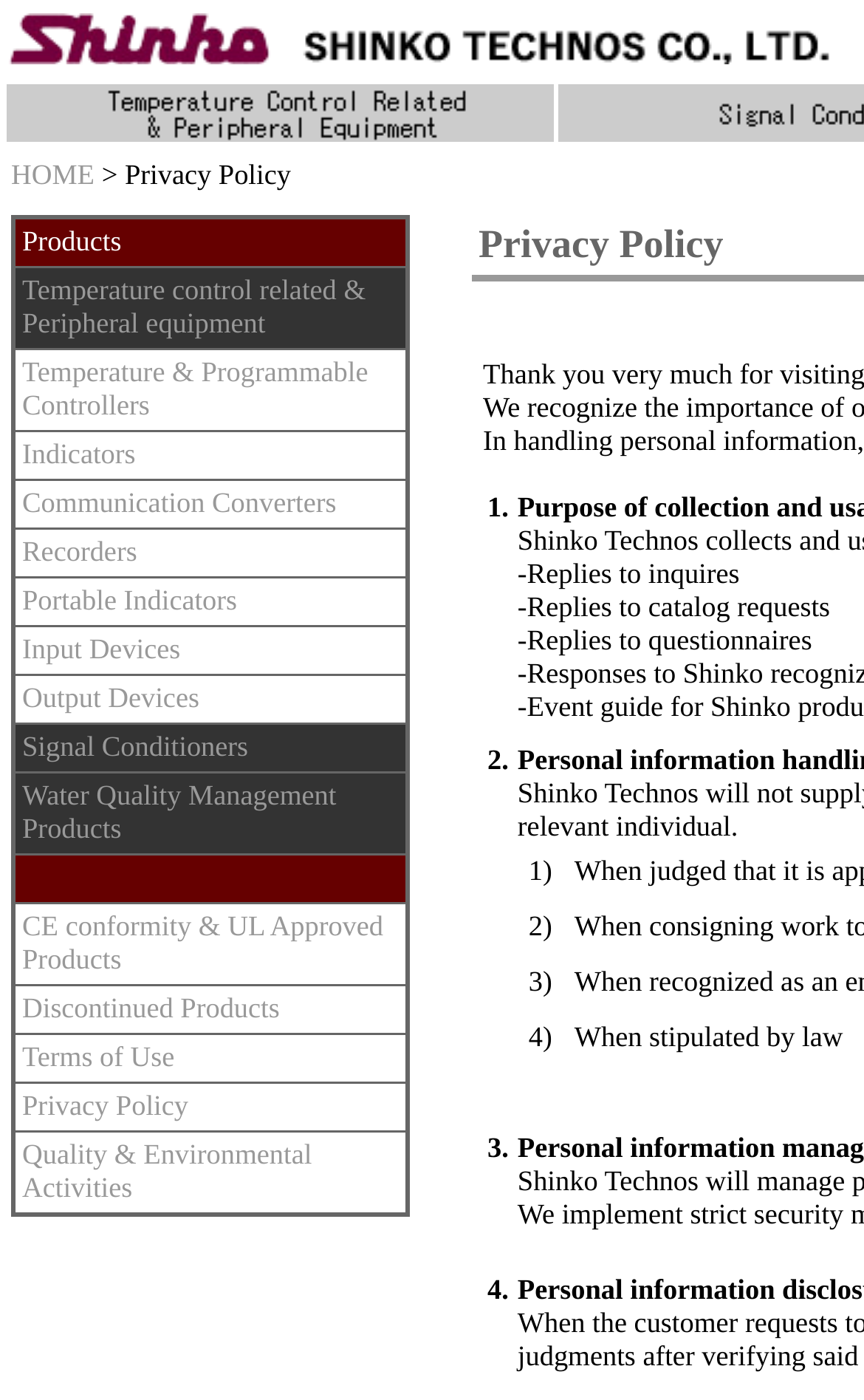Could you locate the bounding box coordinates for the section that should be clicked to accomplish this task: "Click on Quality & Environmental Activities".

[0.026, 0.814, 0.361, 0.86]